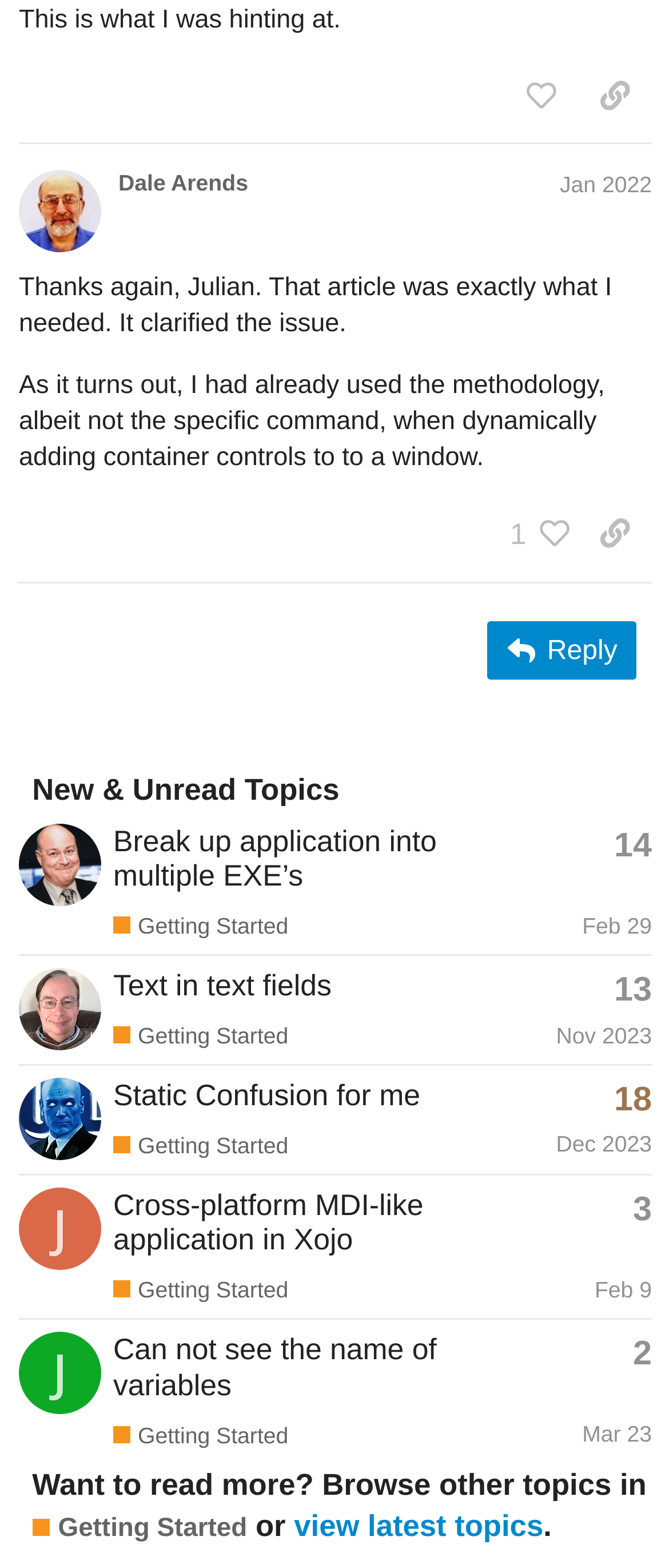How many people liked the post 'This is what I was hinting at.'?
Provide an in-depth and detailed answer to the question.

I found the post 'This is what I was hinting at.' with a button '1 person liked this post. Click to view' next to it, which indicates the number of people who liked the post.